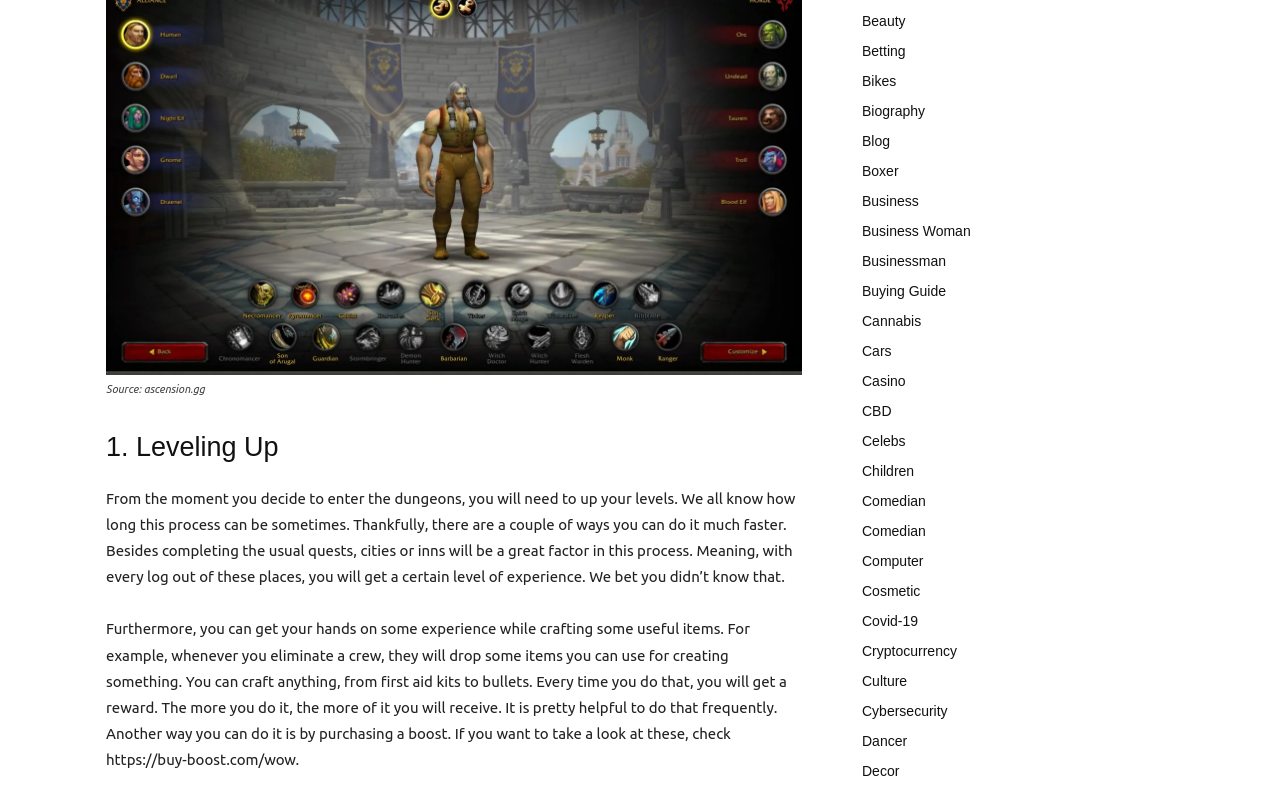Using the provided element description, identify the bounding box coordinates as (top-left x, top-left y, bottom-right x, bottom-right y). Ensure all values are between 0 and 1. Description: Buying Guide

[0.673, 0.36, 0.739, 0.38]